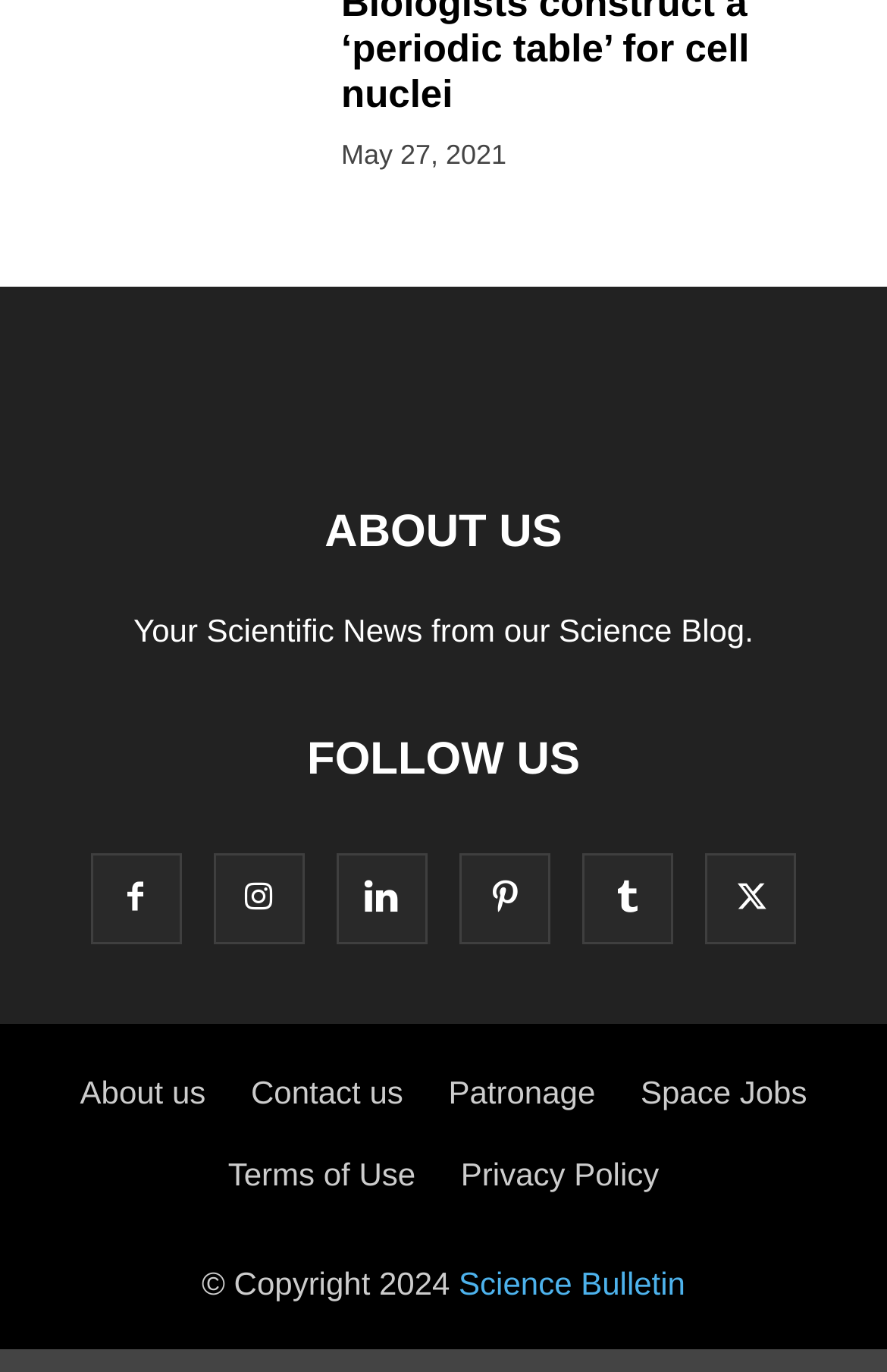Please locate the bounding box coordinates of the element that should be clicked to achieve the given instruction: "Follow us on social media".

[0.101, 0.642, 0.204, 0.67]